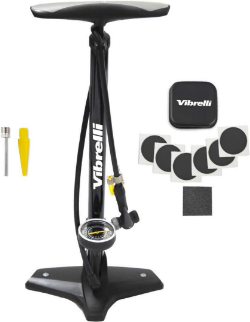Provide a comprehensive description of the image.

The image showcases a Performance Bike Floor Pump paired with a Glueless Puncture Kit, featuring the innovative "Rapid T-Valve" for a seamless switch between Presta and Schrader valves. This efficient design ensures that both road bikes and mountain bikes can be easily inflated without hassle. The pump is constructed for durability and long-lasting performance, and includes a built-in pressure gauge for accurate inflation. Accompanying the pump is a puncture repair kit containing several glueless patches and tools for quick fixes on the go. Ideal for cyclists looking for convenience and reliability, this pump and kit set is a must-have for maintaining optimal tire pressure.